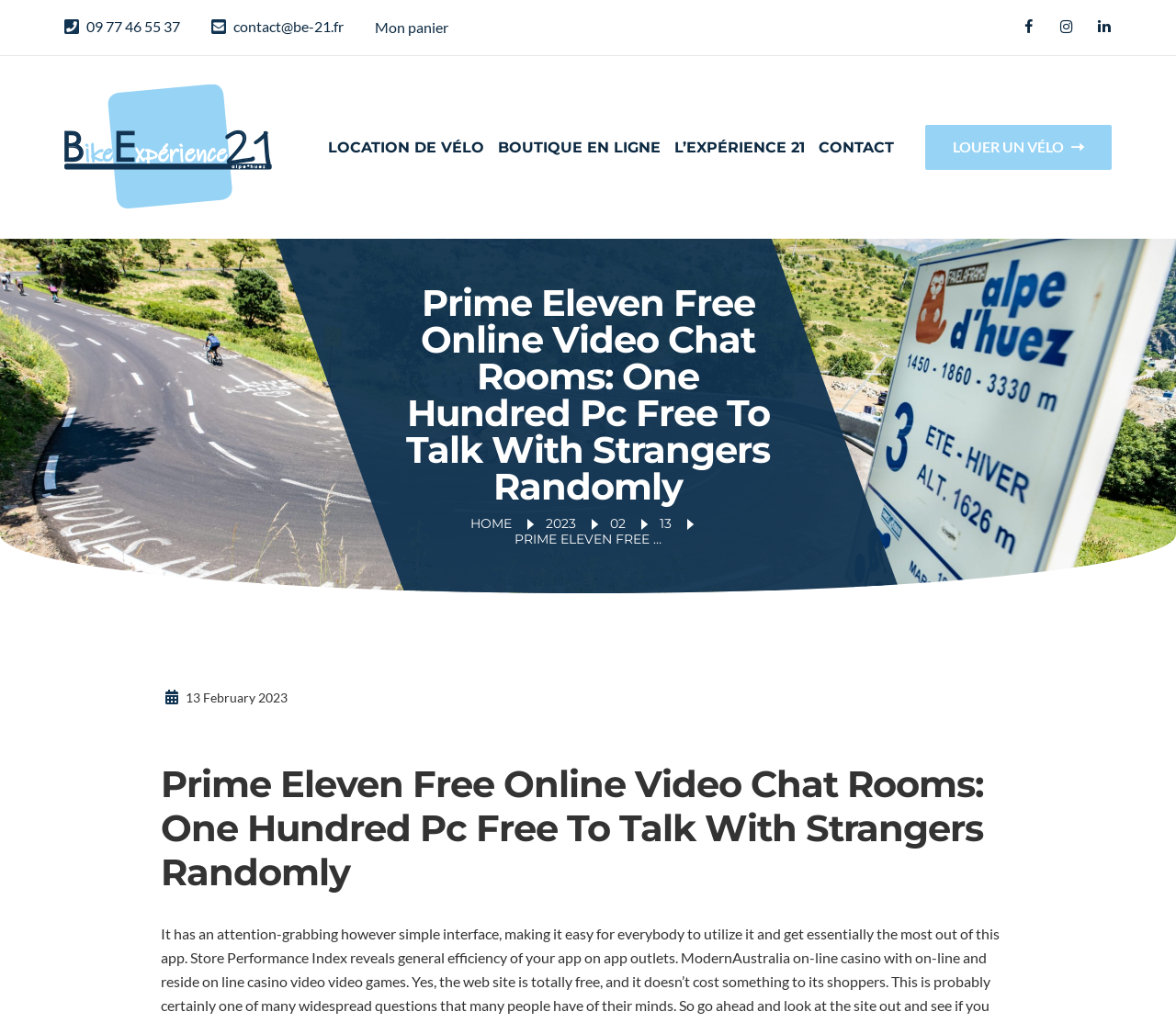Find the bounding box coordinates for the HTML element described in this sentence: "L’Expérience 21". Provide the coordinates as four float numbers between 0 and 1, in the format [left, top, right, bottom].

[0.573, 0.118, 0.684, 0.17]